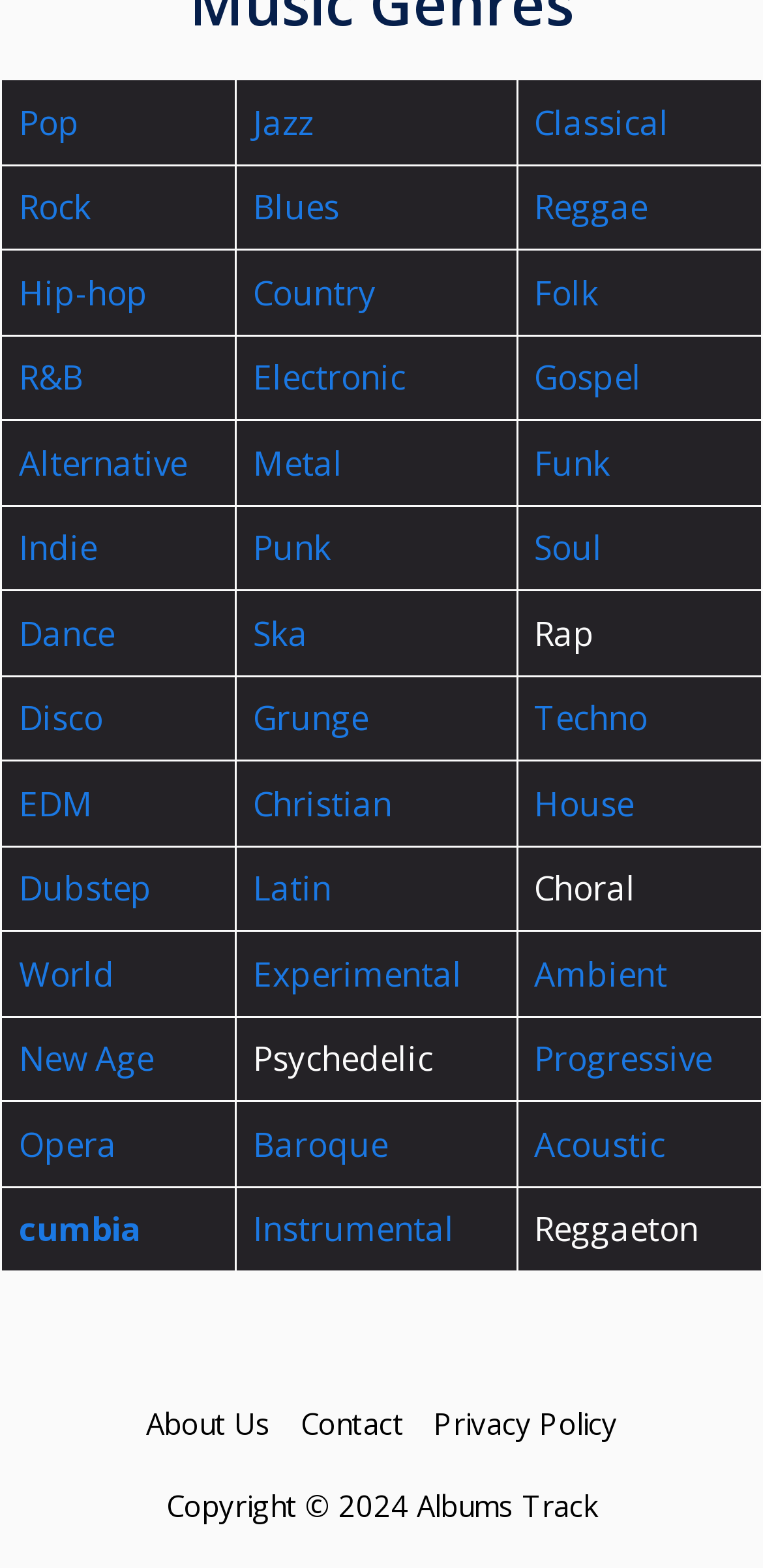From the webpage screenshot, predict the bounding box of the UI element that matches this description: "New Age".

[0.024, 0.66, 0.201, 0.689]